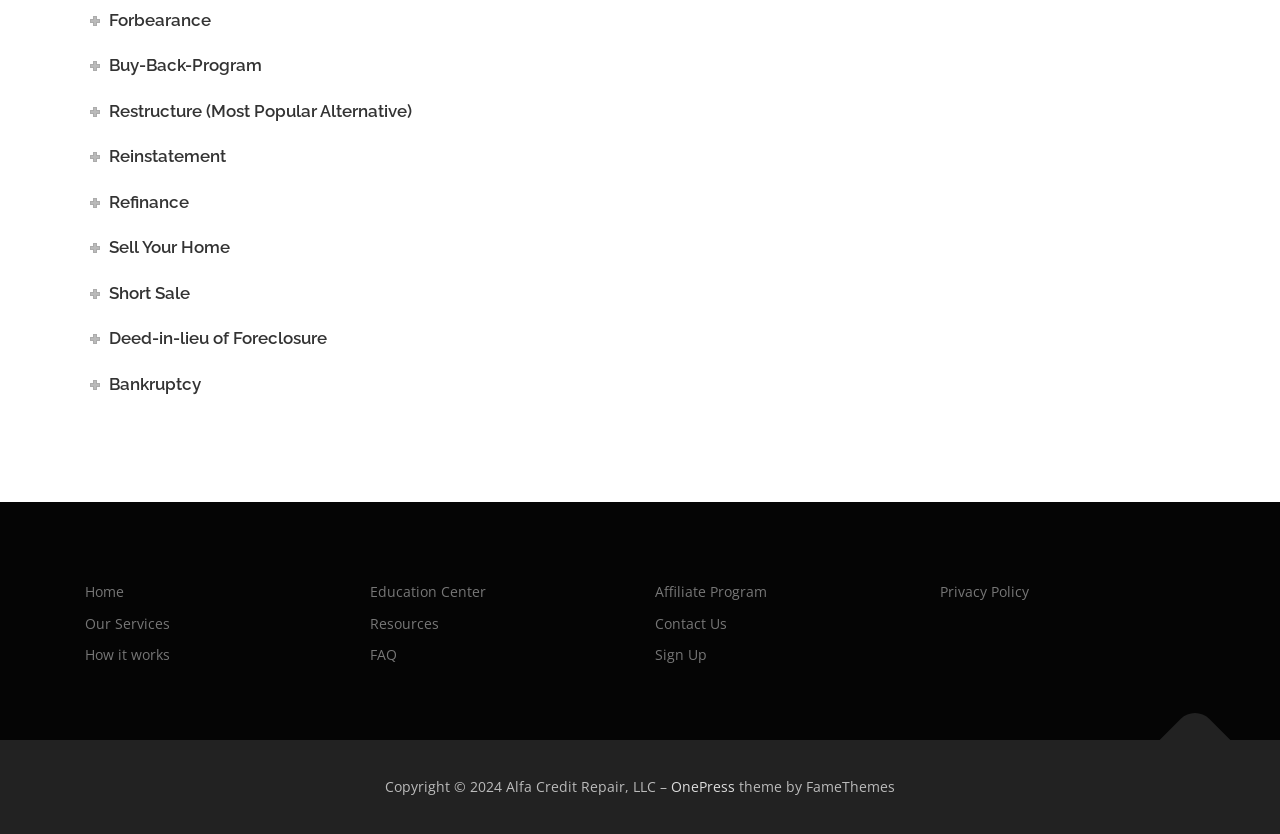Locate the bounding box coordinates of the element's region that should be clicked to carry out the following instruction: "Click on Forbearance". The coordinates need to be four float numbers between 0 and 1, i.e., [left, top, right, bottom].

[0.085, 0.012, 0.165, 0.036]